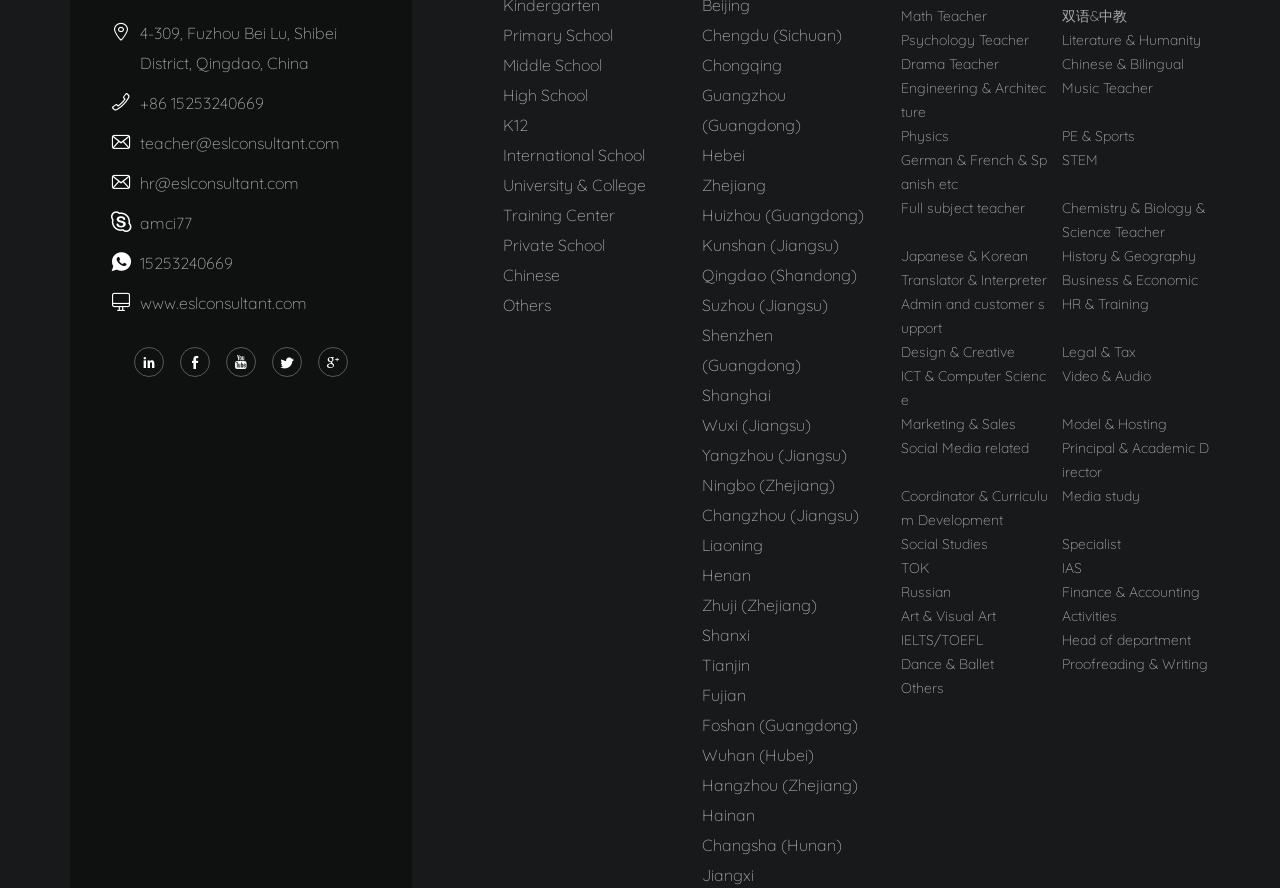Please identify the bounding box coordinates of the element on the webpage that should be clicked to follow this instruction: "Subscribe to the podcast". The bounding box coordinates should be given as four float numbers between 0 and 1, formatted as [left, top, right, bottom].

None